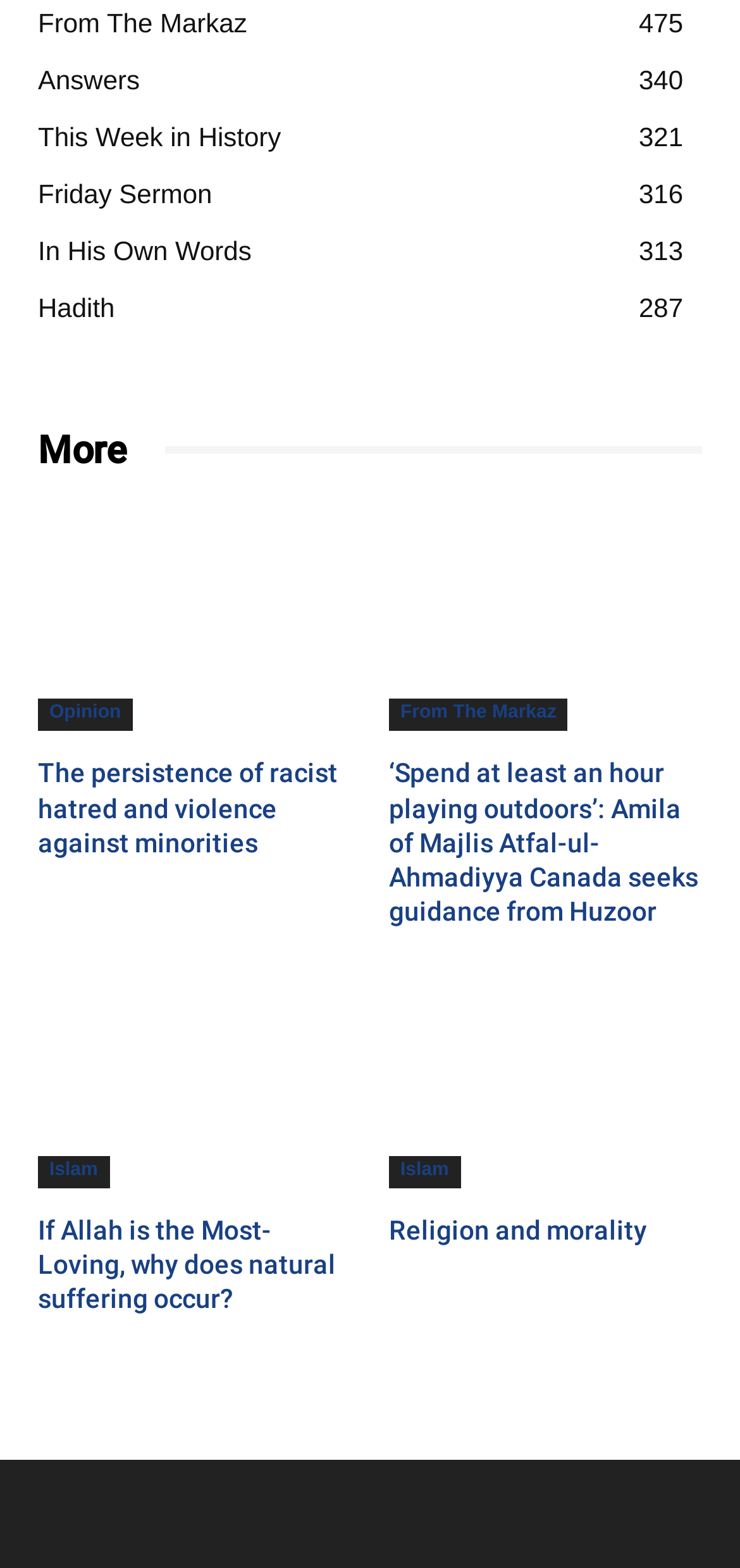Identify the bounding box coordinates necessary to click and complete the given instruction: "View 'Religion and morality'".

[0.526, 0.618, 0.949, 0.758]